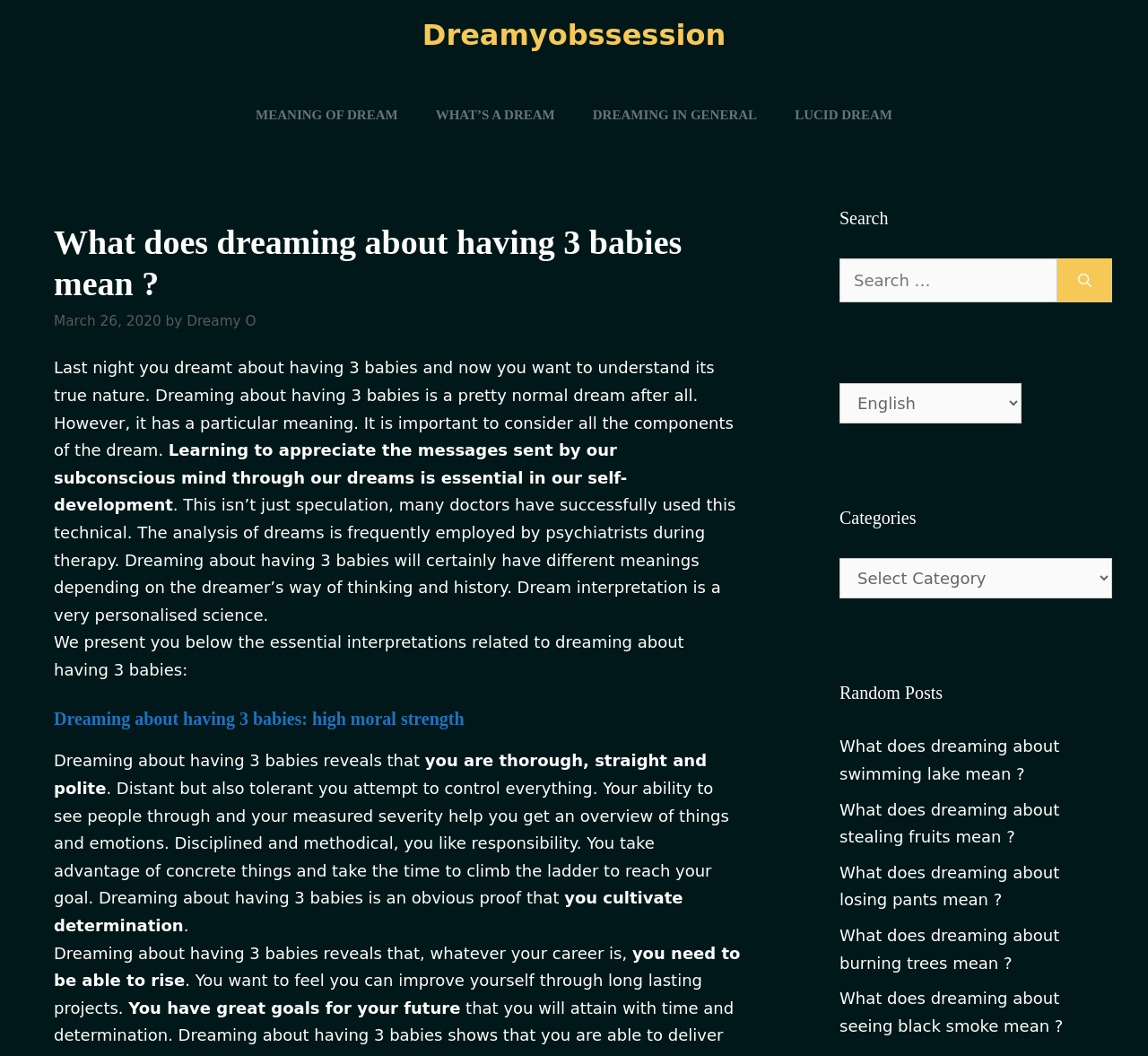Determine the bounding box coordinates for the UI element with the following description: "Dreamyobssession". The coordinates should be four float numbers between 0 and 1, represented as [left, top, right, bottom].

[0.368, 0.017, 0.632, 0.049]